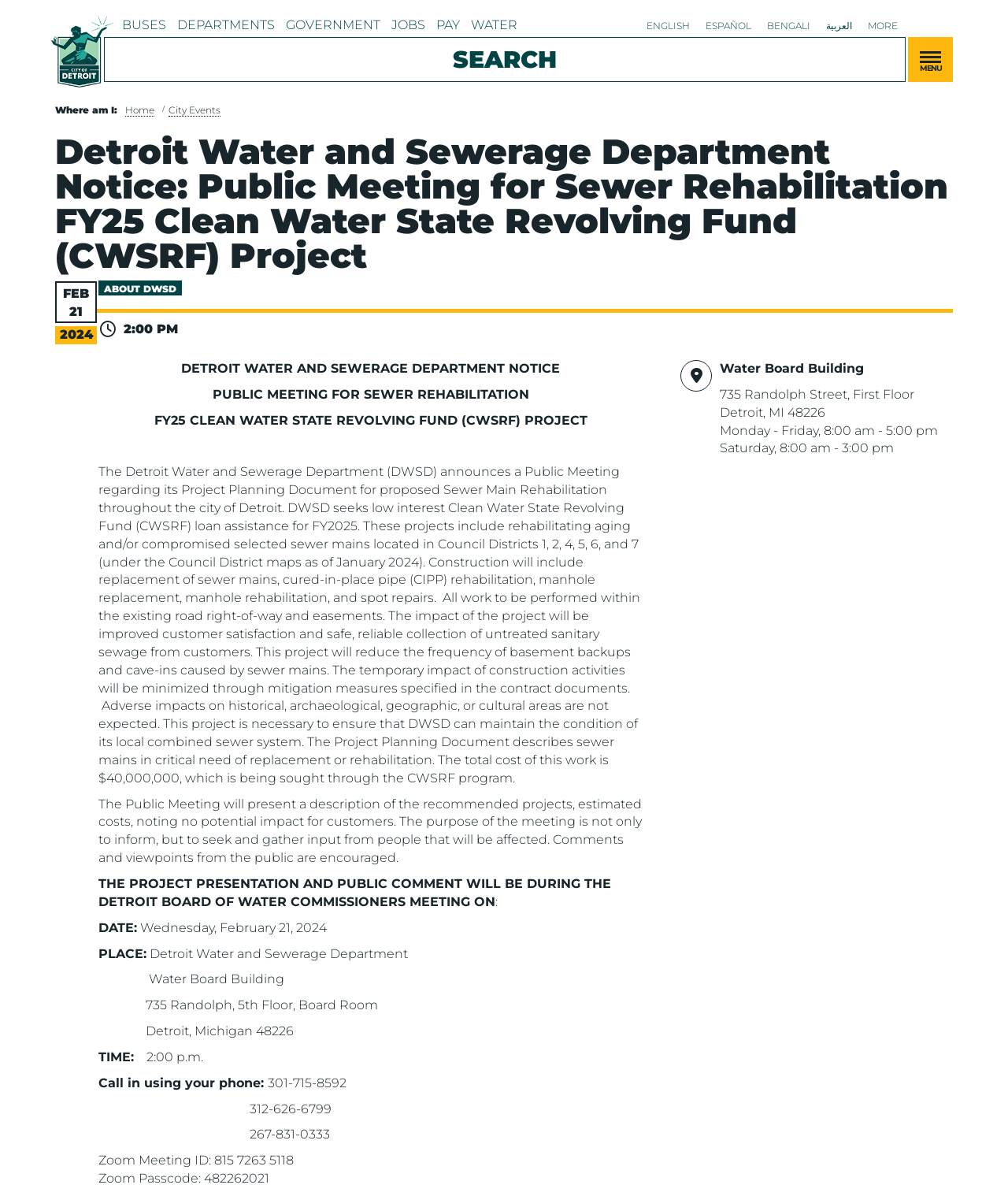Extract the bounding box coordinates for the UI element described as: "About DWSD".

[0.098, 0.235, 0.18, 0.247]